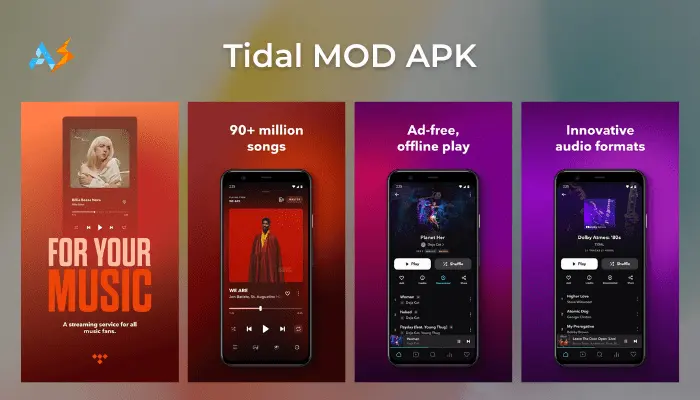Give a thorough explanation of the elements present in the image.

The image showcases the Tidal MOD APK, a music streaming application designed for music enthusiasts. It highlights key features such as access to over 90 million songs, ensuring that users have a vast library at their fingertips. The app offers ad-free and offline playback options, allowing users to enjoy their favorite tracks without interruptions and even when they’re not connected to the internet. Furthermore, Tidal MOD APK supports innovative audio formats, providing a high-quality listening experience. The visually captivating design emphasizes its focus on music, making it an appealing choice for anyone looking to enhance their music streaming experience.